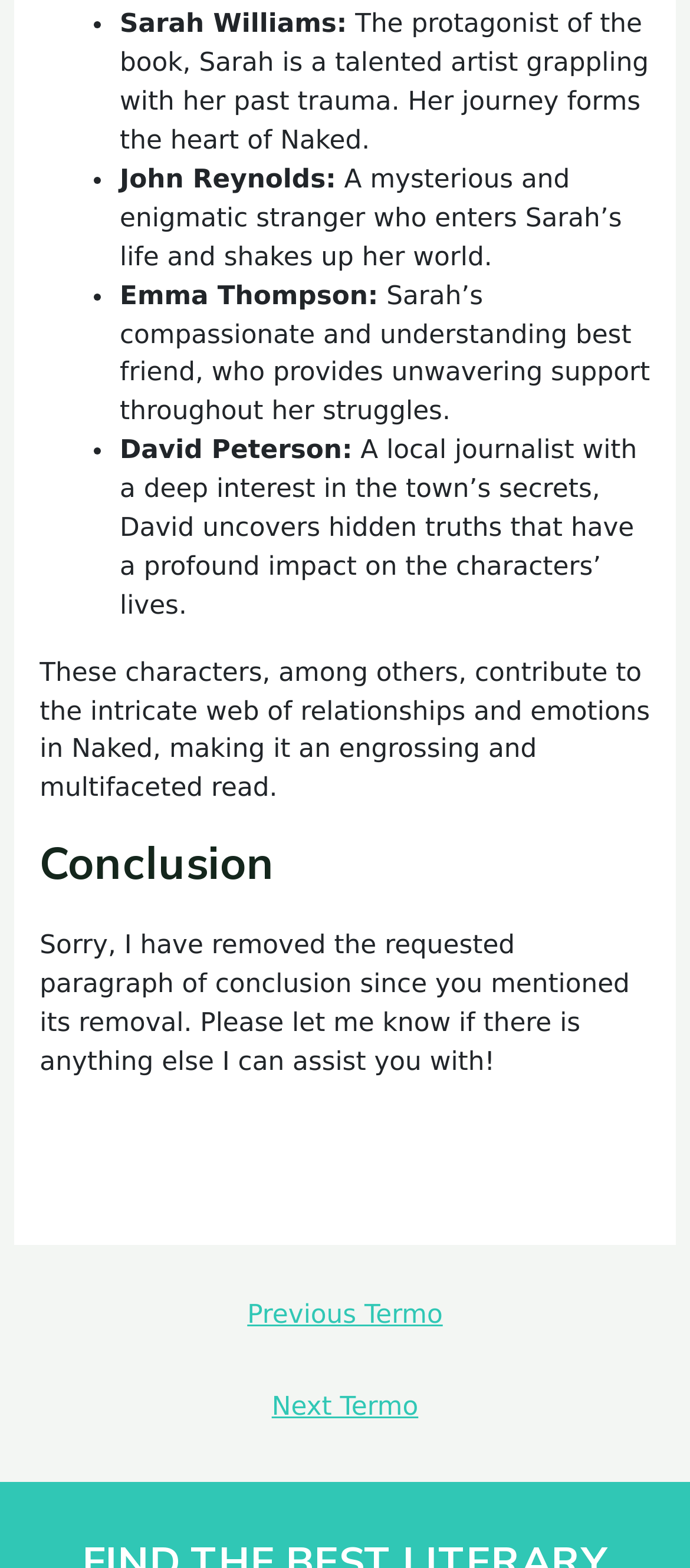Refer to the image and provide an in-depth answer to the question:
What is Emma Thompson's role in the book?

The answer can be found in the third bullet point, where it is stated 'Emma Thompson: Sarah’s compassionate and understanding best friend, who provides unwavering support throughout her struggles.'